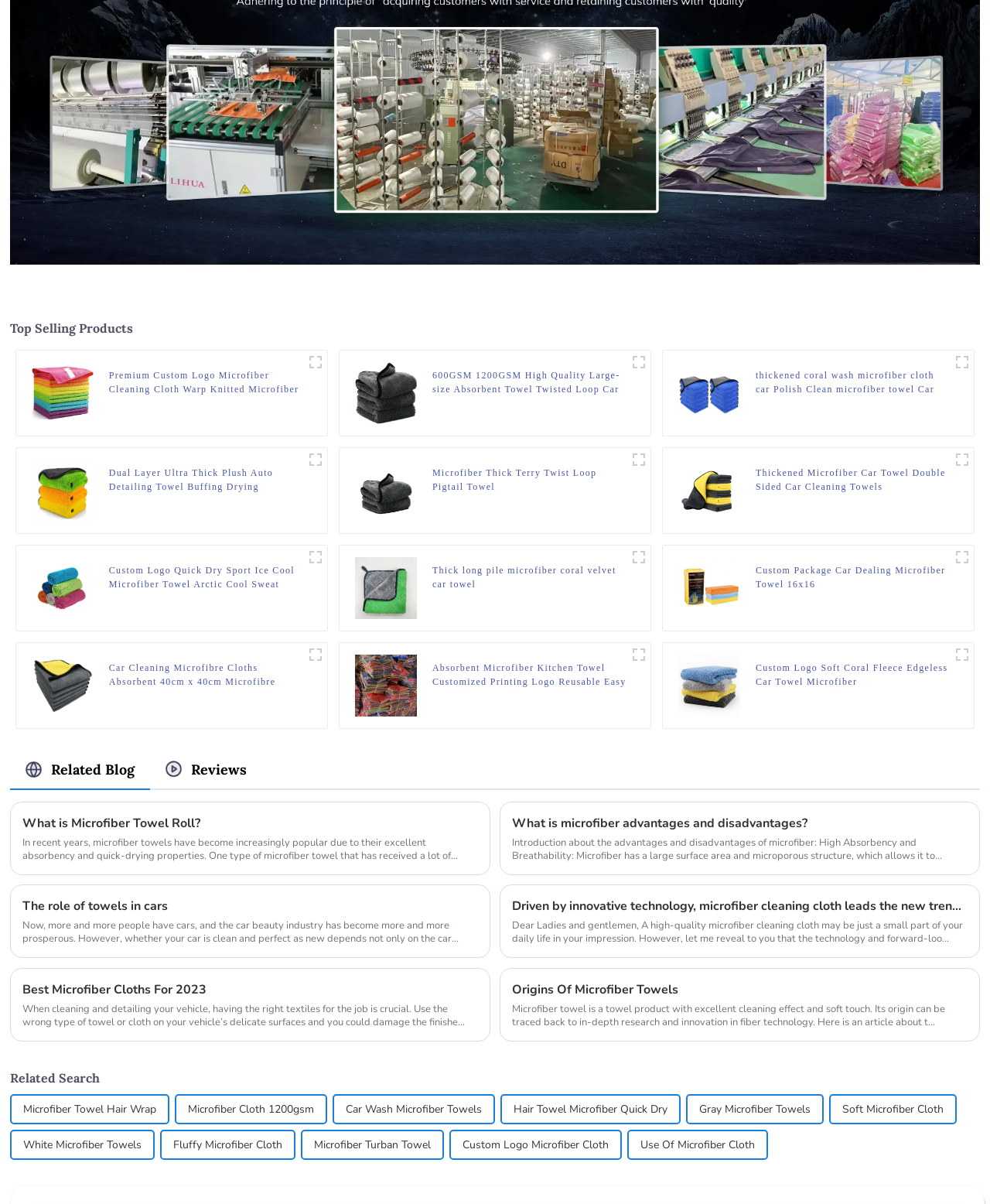Identify the bounding box for the described UI element: "Custom Logo Microfiber Cloth".

[0.467, 0.94, 0.615, 0.962]